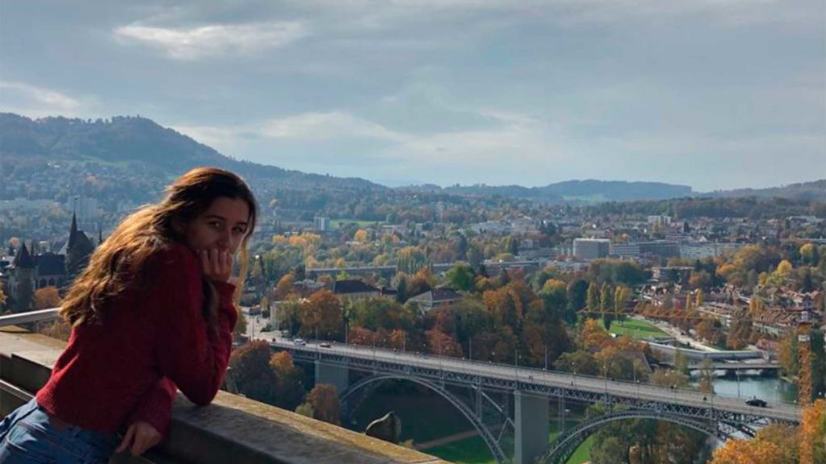Detail the scene depicted in the image with as much precision as possible.

In this picturesque scene, a young woman poses gracefully with her elbow resting on a stone railing, overlooking a stunning landscape filled with vibrant autumn colors. She gazes thoughtfully into the distance, with rolling hills and a charming cityscape behind her. A prominent bridge arches over a tranquil river, reflecting the serene beauty of the environment. This moment captures the essence of her Erasmus experience in Bern, highlighting not just the jaw-dropping scenery but also the personal journey and memories made during her time abroad as part of the ESCI-UPF Buddy Program. The image conveys a deep sense of connection to both the place and the experiences that have shaped her during this significant chapter of her life.